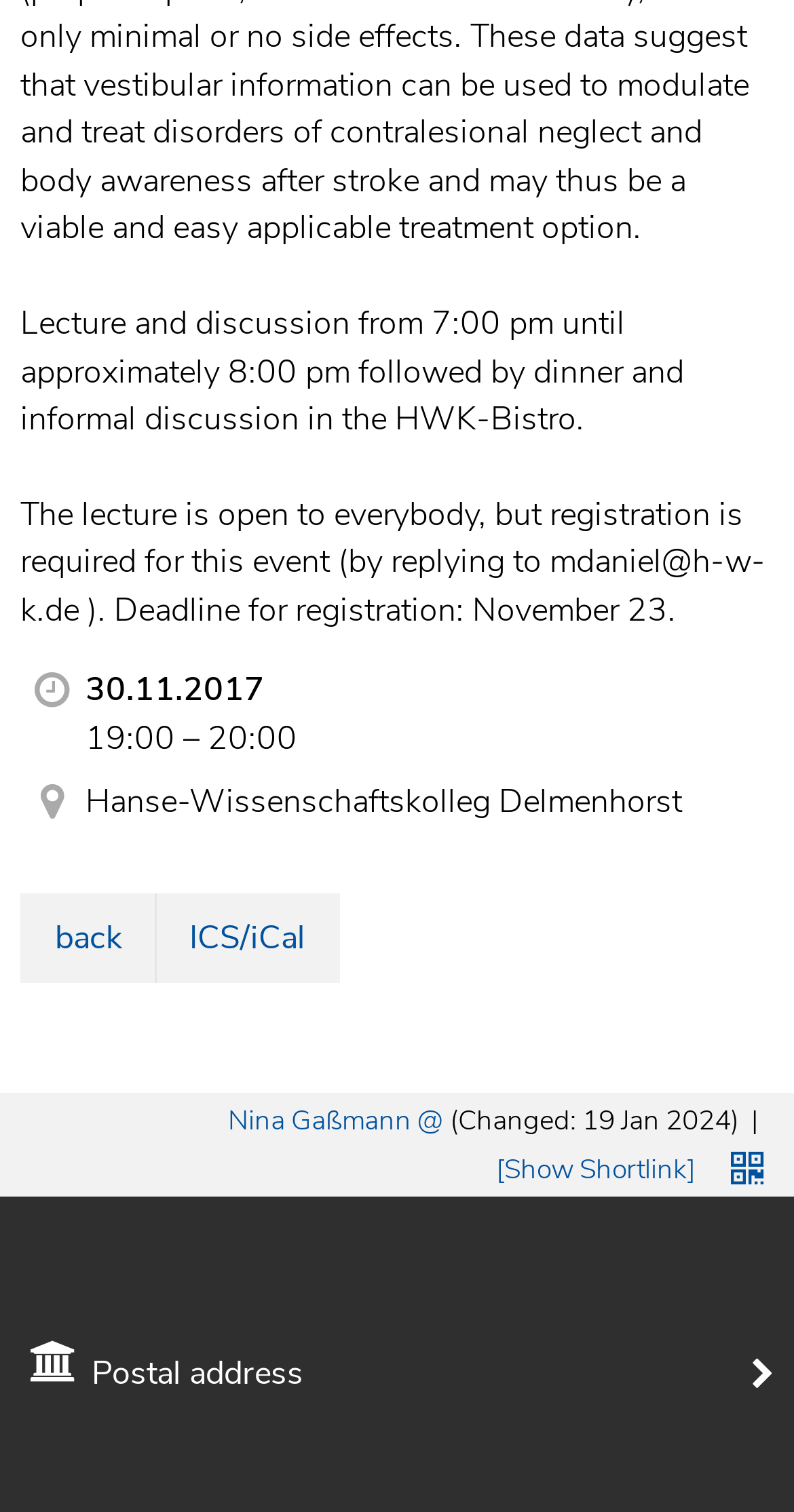Locate the UI element that matches the description ICS/iCal in the webpage screenshot. Return the bounding box coordinates in the format (top-left x, top-left y, bottom-right x, bottom-right y), with values ranging from 0 to 1.

[0.195, 0.59, 0.428, 0.65]